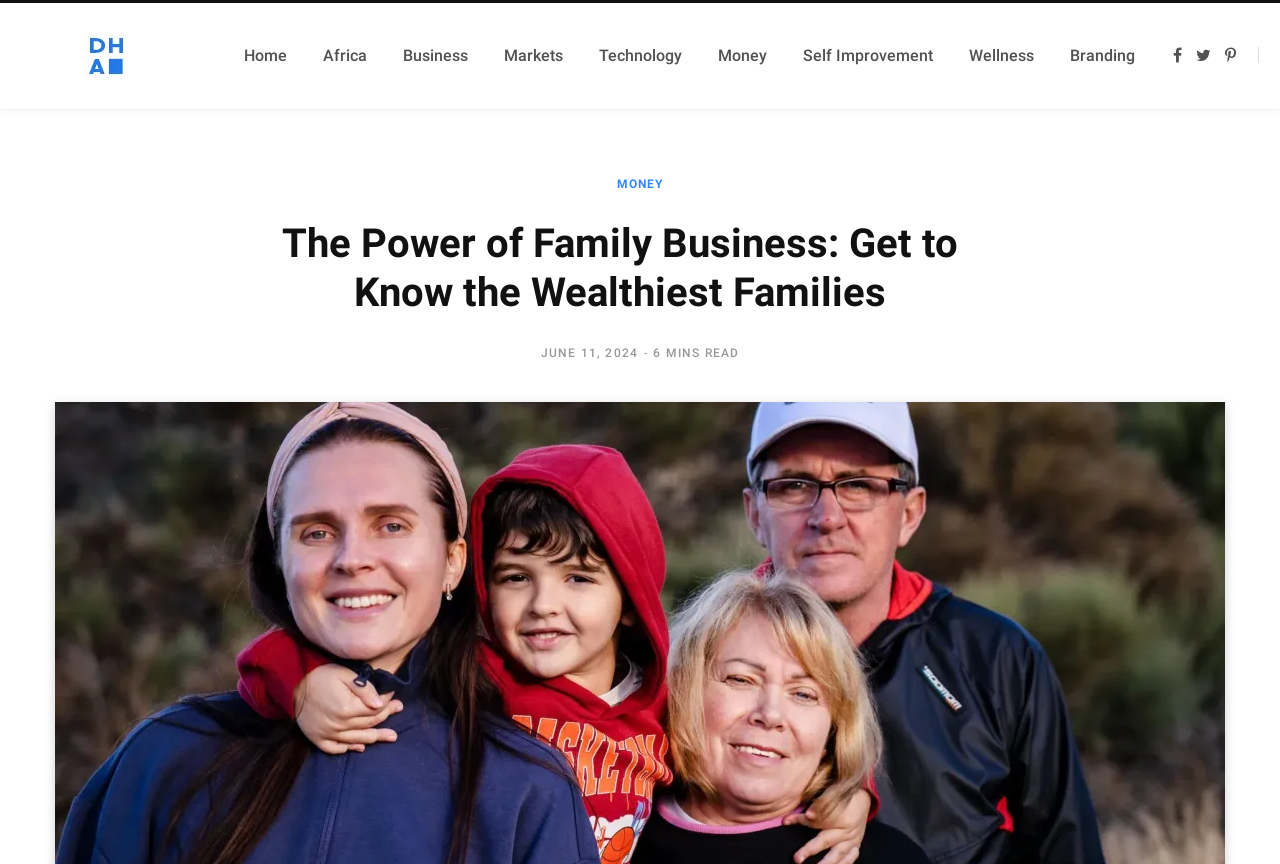Given the following UI element description: "Home", find the bounding box coordinates in the webpage screenshot.

[0.177, 0.024, 0.238, 0.105]